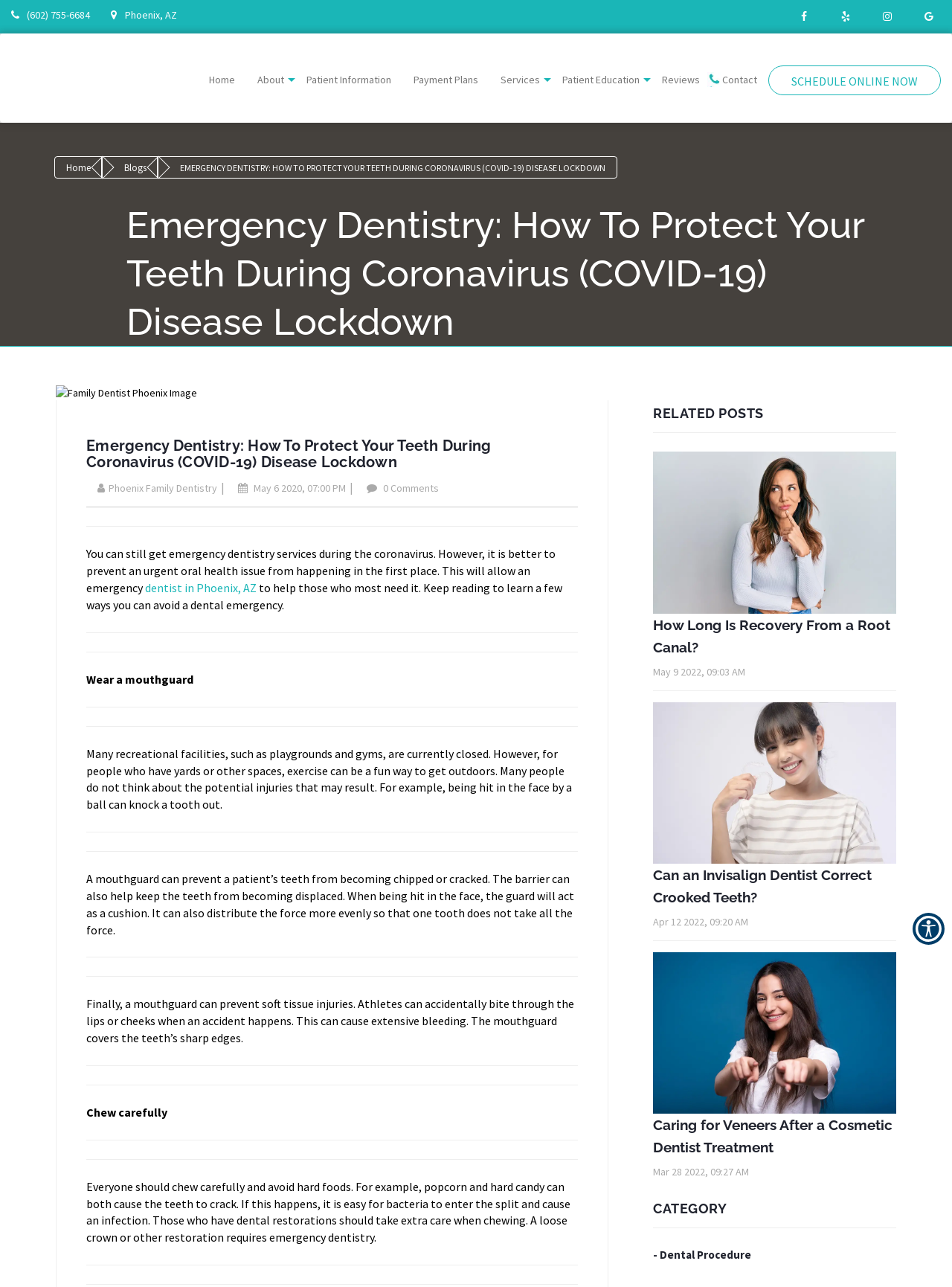What is the category of the blog post?
Look at the image and construct a detailed response to the question.

I determined the category of the blog post by looking at the link element with the content '- Dental Procedure' which is located at the bottom of the webpage.